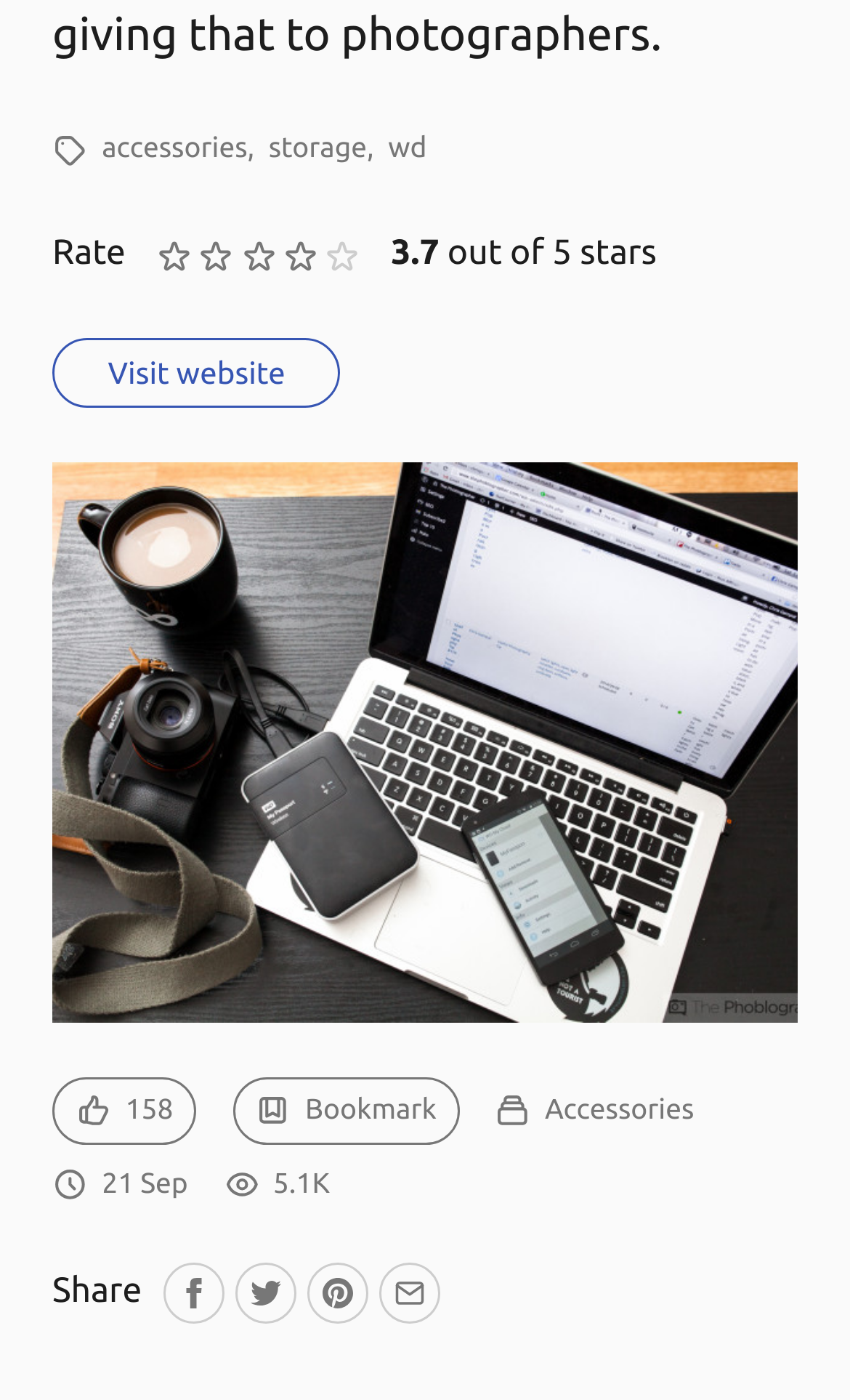Please determine the bounding box coordinates, formatted as (top-left x, top-left y, bottom-right x, bottom-right y), with all values as floating point numbers between 0 and 1. Identify the bounding box of the region described as: News

None